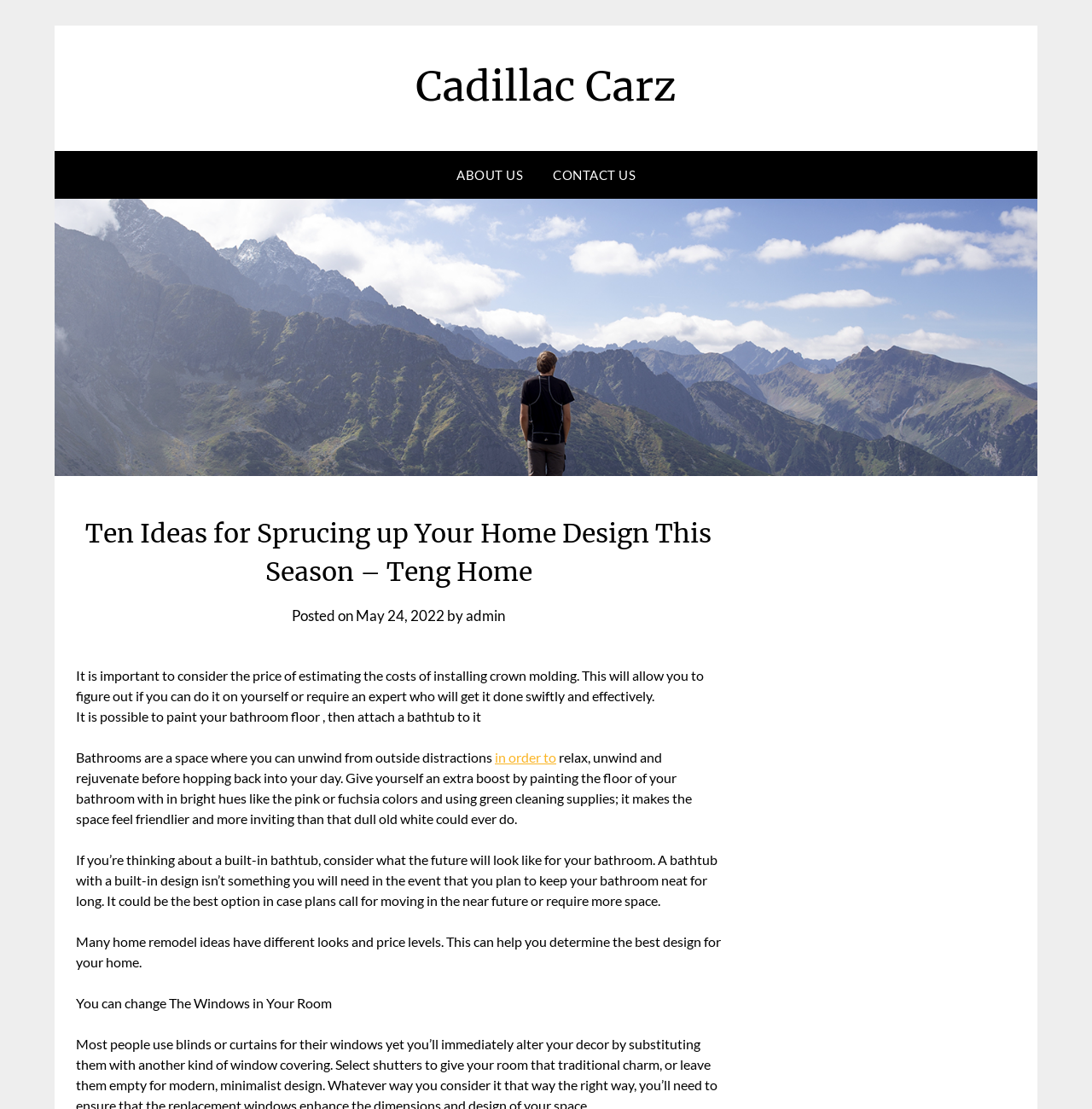Give an extensive and precise description of the webpage.

The webpage is about home design and remodeling ideas. At the top, there is a logo image of "Cadillac Carz" on the left side, and three links, "Cadillac Carz", "ABOUT US", and "CONTACT US", aligned horizontally on the right side. Below the logo, there is a header section with a title "Ten Ideas for Sprucing up Your Home Design This Season – Teng Home" and a posting information section that includes the date "May 24, 2022" and the author "admin".

The main content of the webpage is divided into several paragraphs. The first paragraph discusses the importance of considering the cost of installing crown molding. The second paragraph talks about painting the bathroom floor and attaching a bathtub. The third paragraph describes the bathroom as a space for relaxation and unwinding. The fourth paragraph suggests painting the bathroom floor with bright colors and using green cleaning supplies to make the space feel friendlier. The fifth paragraph discusses the pros and cons of a built-in bathtub. The sixth paragraph mentions that home remodel ideas have different looks and price levels, which can help determine the best design for a home. The seventh and final paragraph suggests changing the windows in a room.

Overall, the webpage provides various ideas and tips for home design and remodeling, with a focus on bathroom and flooring design.